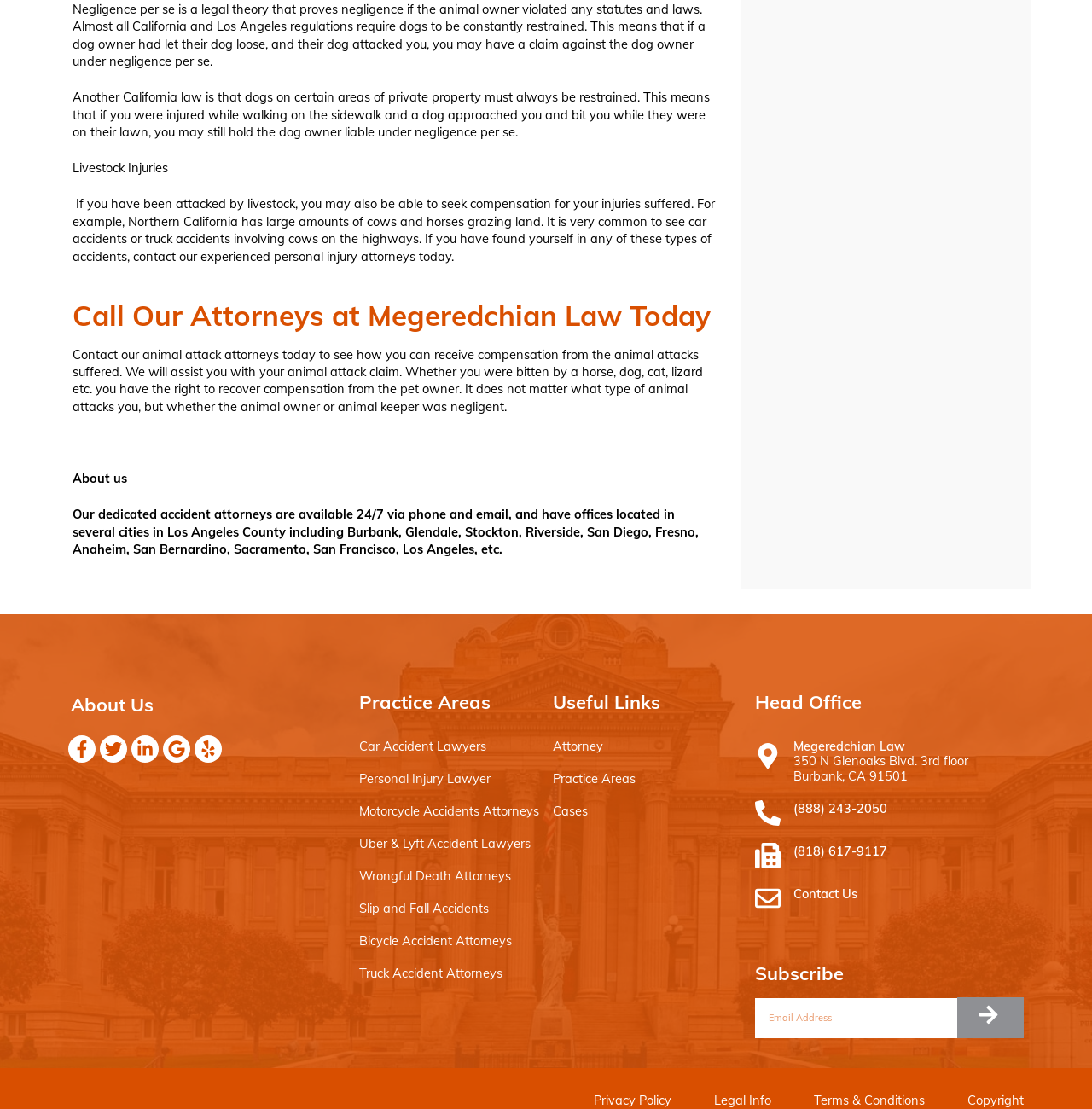Find the bounding box coordinates of the clickable area required to complete the following action: "Contact the accident attorneys via phone".

[0.727, 0.722, 0.813, 0.736]